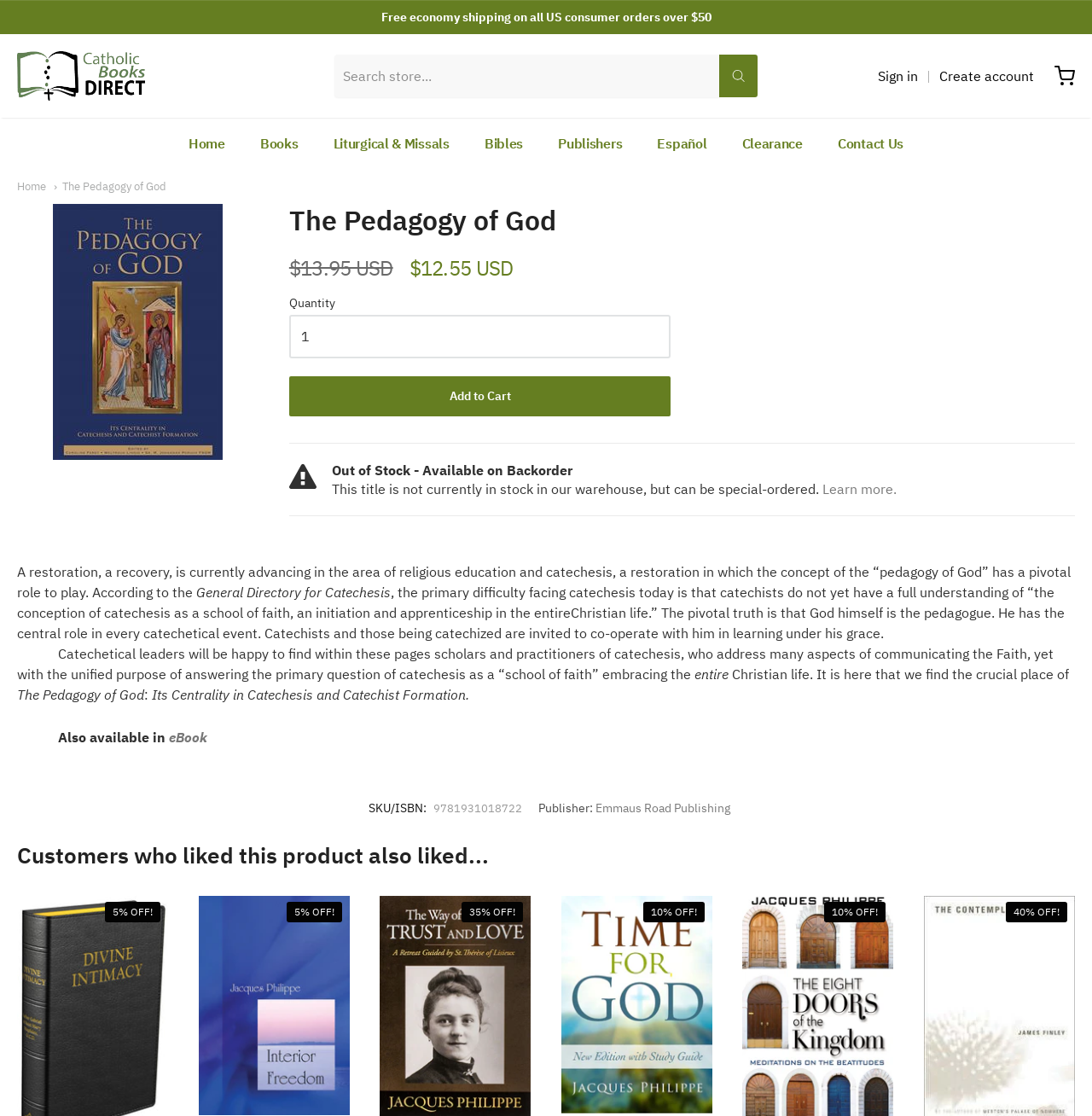Provide a single word or phrase answer to the question: 
What is the name of the book being described?

The Pedagogy of God